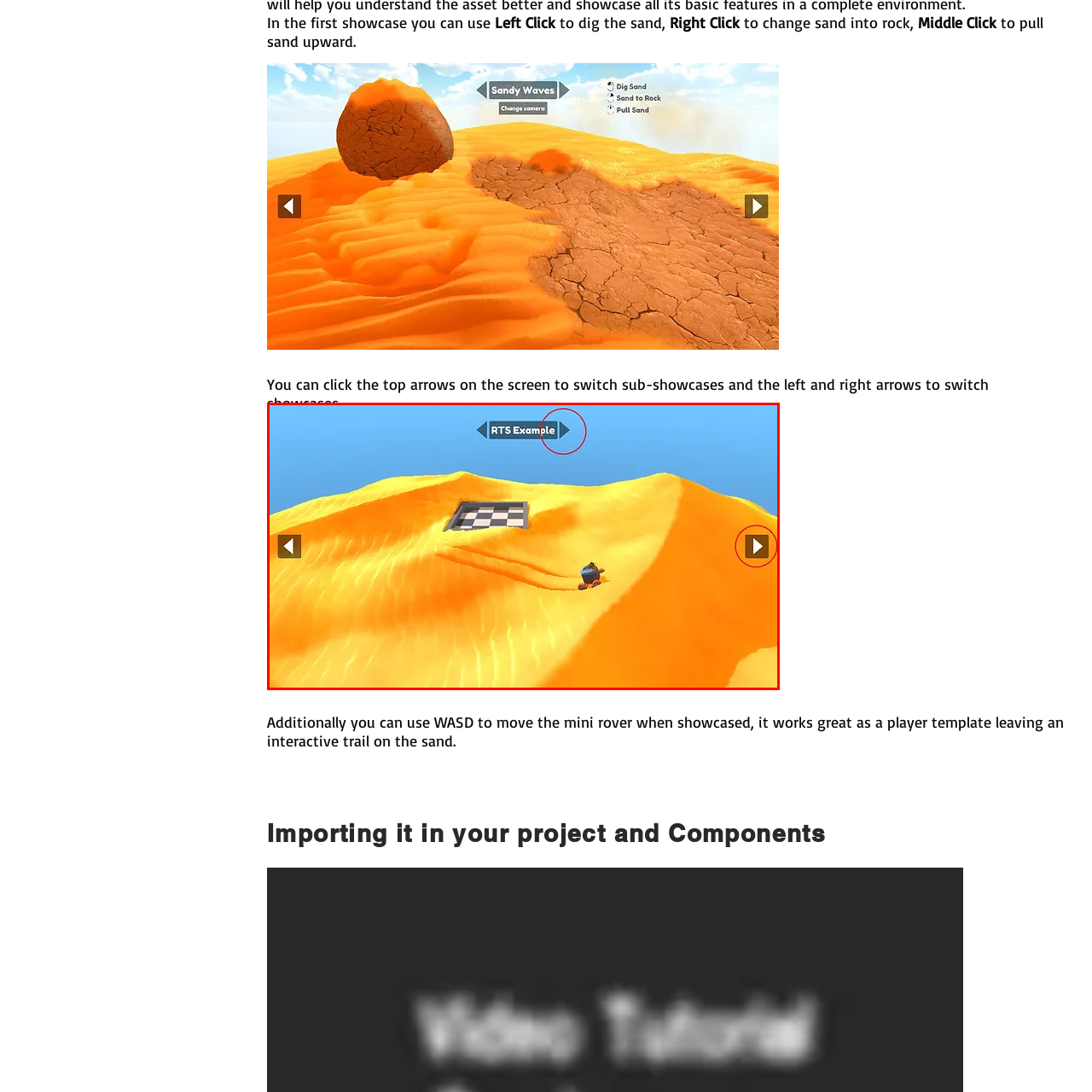Provide a thorough description of the image enclosed within the red border.

In this captivating scene, a vibrant orange sand dune dominates the landscape, characterized by soft waves and subtle textures that evoke a desert-like environment. At the forefront, a small, animated rover is navigating the terrain, showcasing interactive gameplay. Above, a graphic labeled “RTS Example” is prominently displayed, indicating a real-time strategy context. To the left and right, directional arrows provide users with the ability to control the rover's movements, enhancing the interactive experience. This visually engaging setup invites players to explore the dynamics of the environment while utilizing various controls to manipulate the sand and rocks, highlighting the innovative gameplay features available in the showcase.